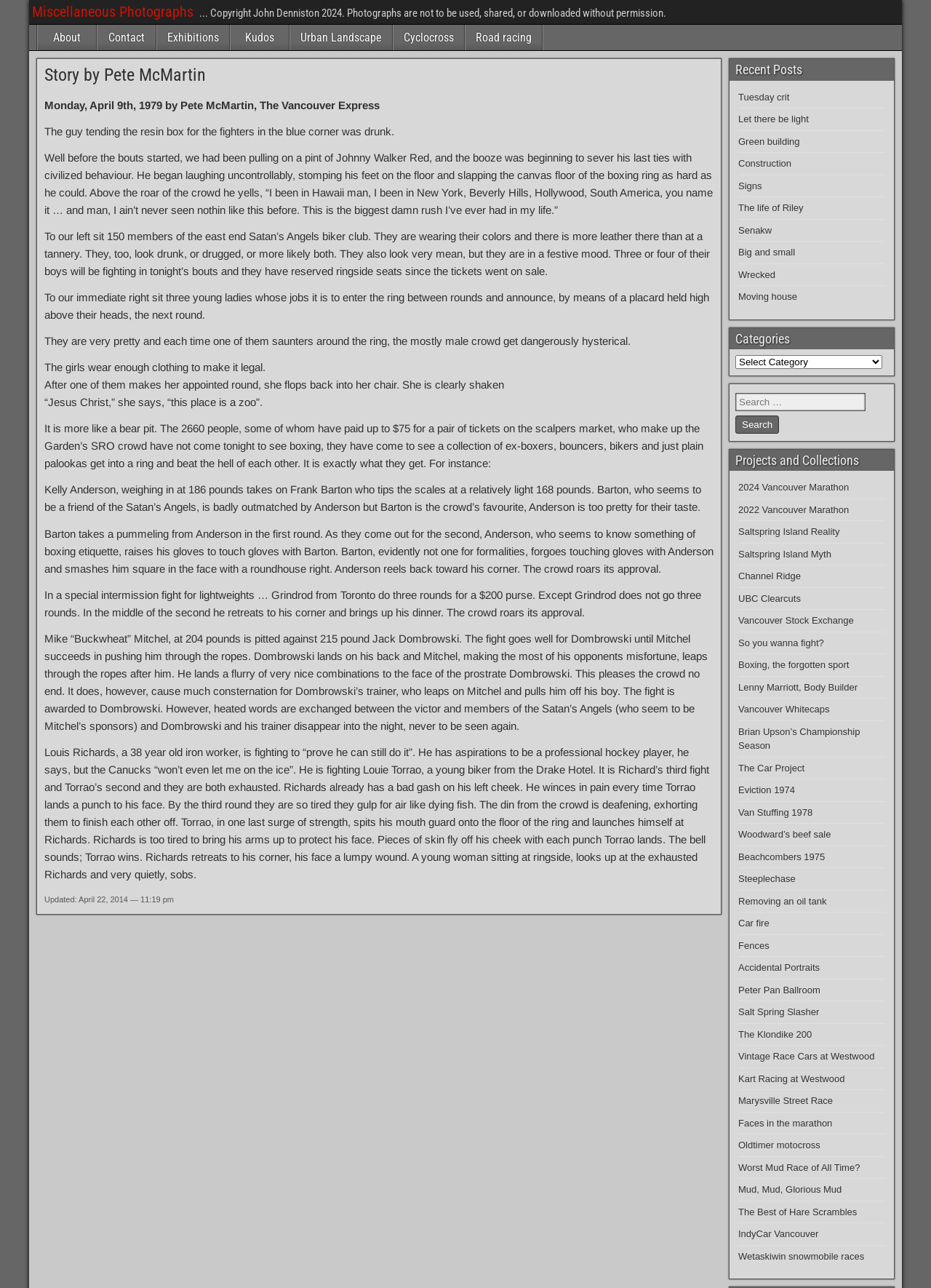What is the author of the story?
Refer to the image and give a detailed answer to the question.

The author of the story is mentioned in the heading 'Story by Pete McMartin' at the top of the webpage.